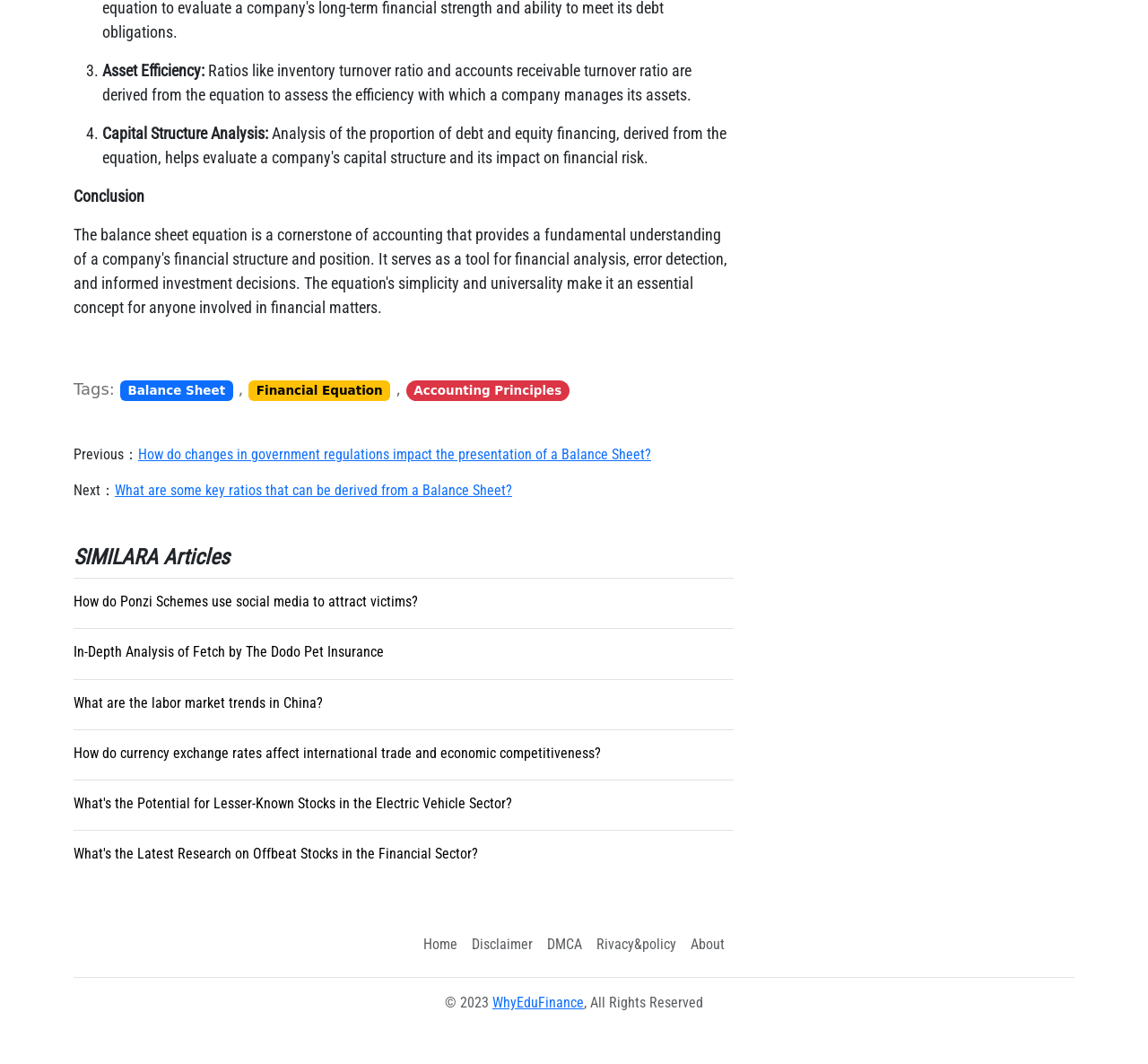Please specify the bounding box coordinates of the region to click in order to perform the following instruction: "Explore 'Accounting Principles'".

[0.354, 0.358, 0.496, 0.377]